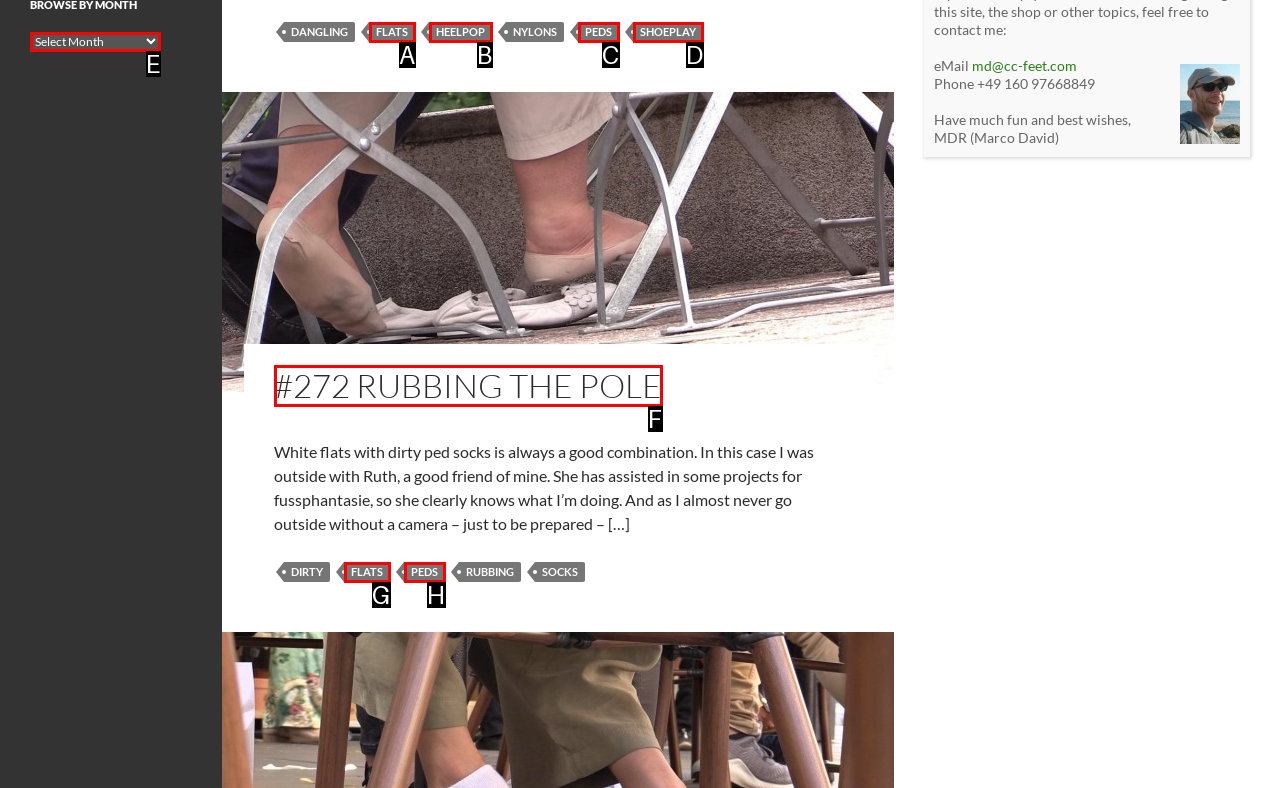Look at the description: #272 Rubbing The Pole
Determine the letter of the matching UI element from the given choices.

F